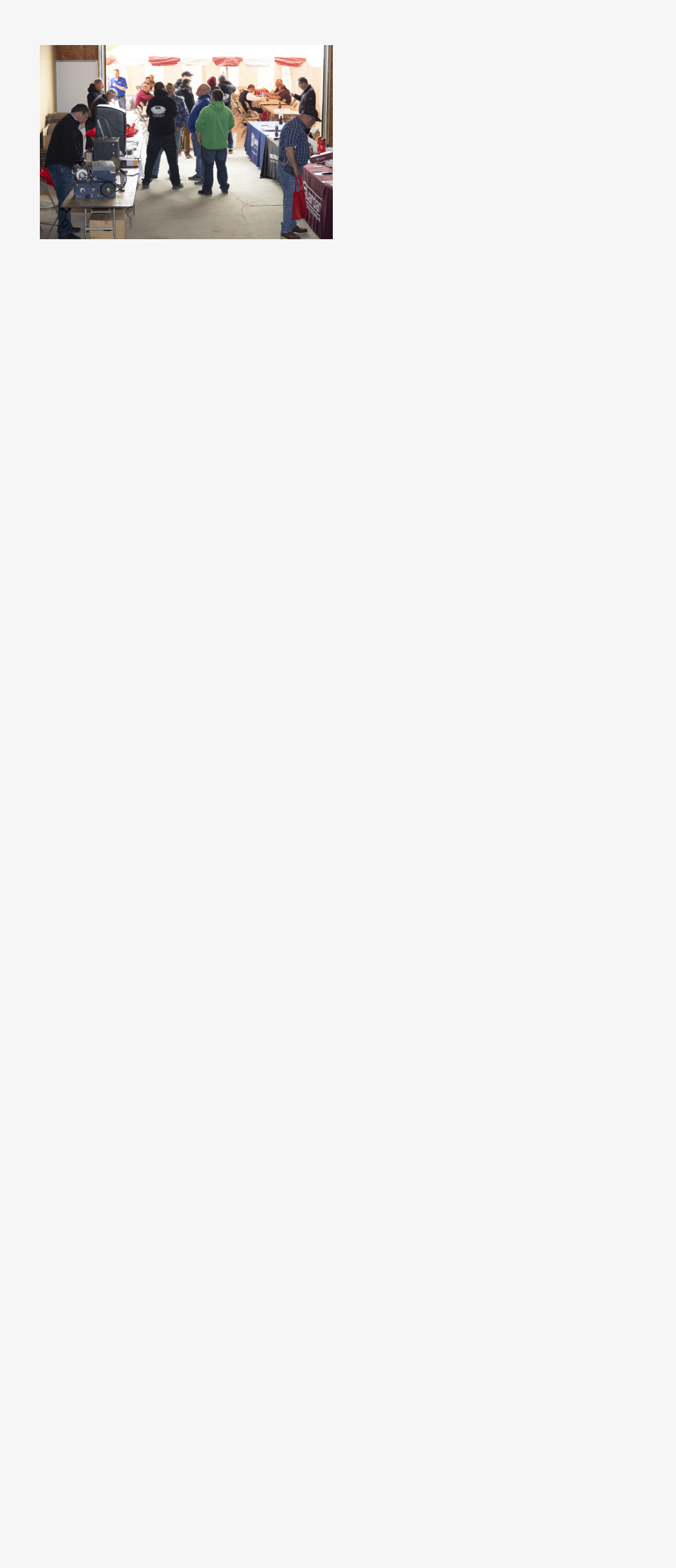Are the images arranged vertically or horizontally?
Give a one-word or short-phrase answer derived from the screenshot.

vertically